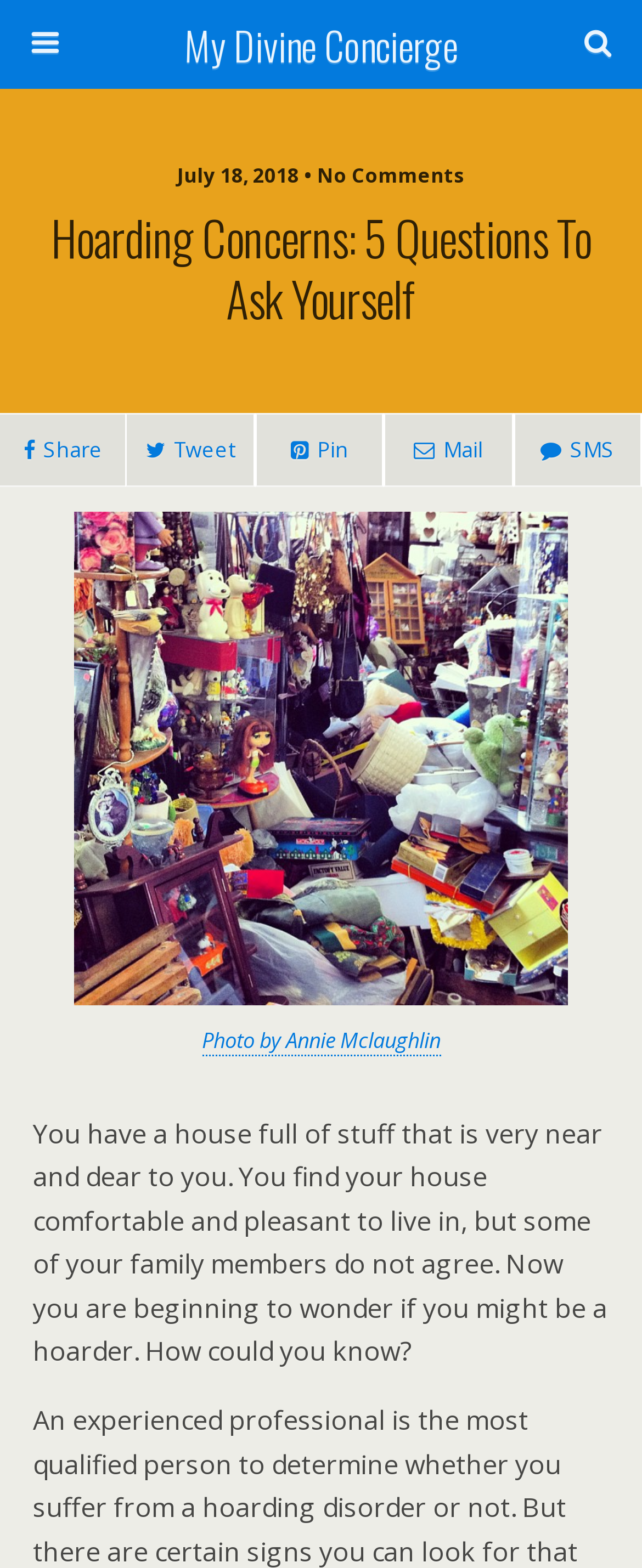What is the date of the article? Based on the screenshot, please respond with a single word or phrase.

July 18, 2018